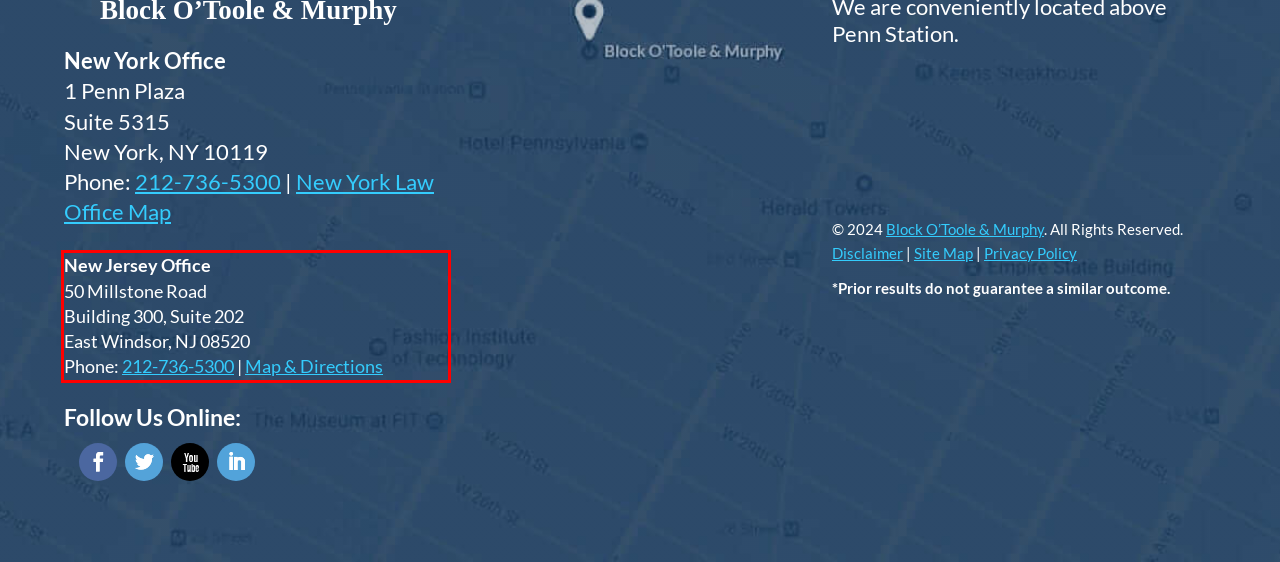You have a screenshot of a webpage with a red bounding box. Identify and extract the text content located inside the red bounding box.

New Jersey Office 50 Millstone Road Building 300, Suite 202 East Windsor, NJ 08520 Phone: 212-736-5300 | Map & Directions